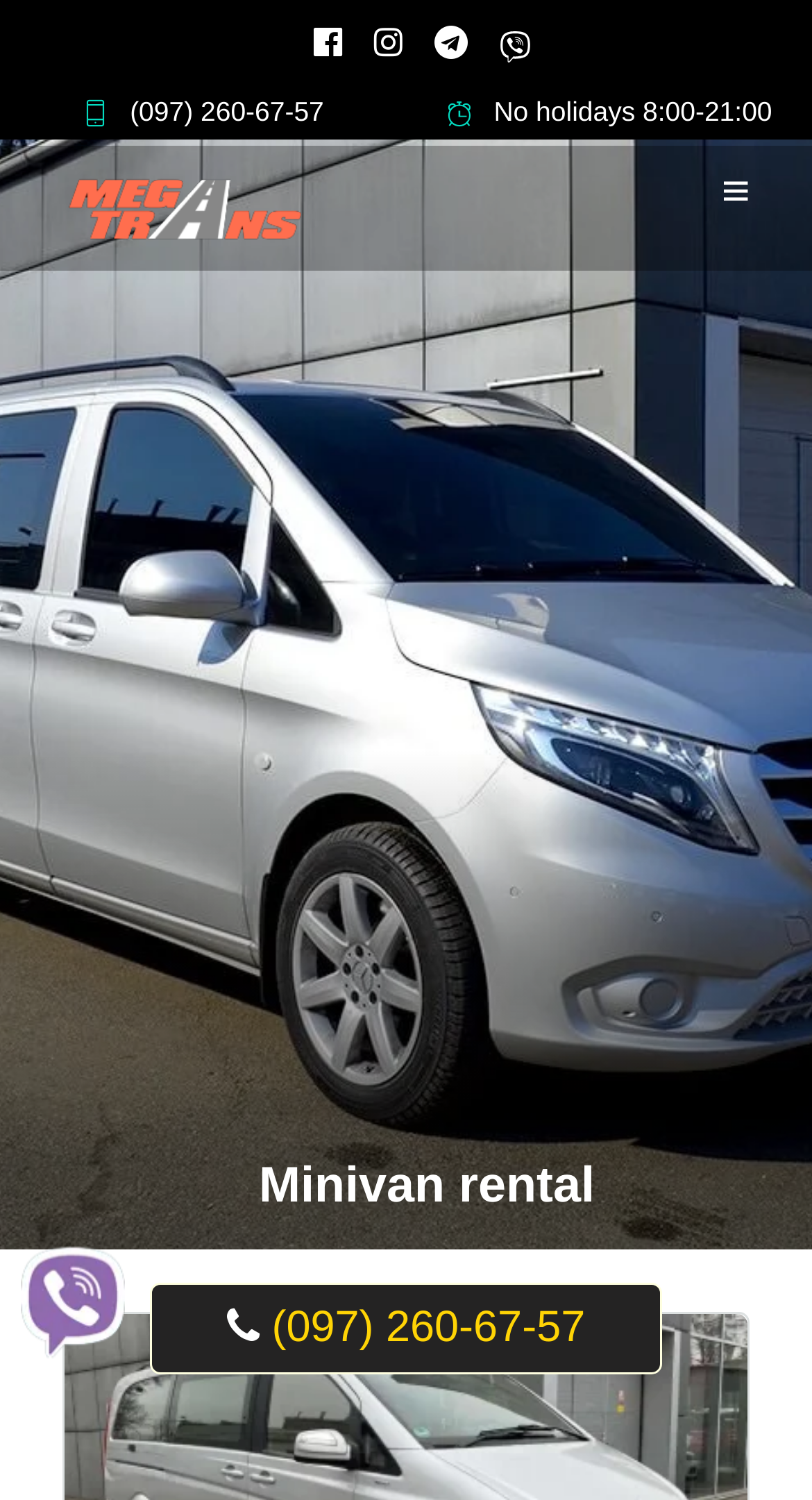What is the working hours of Megatrans company?
Based on the content of the image, thoroughly explain and answer the question.

The working hours of Megatrans company can be found on the webpage, specifically in the StaticText element 'No holidays 8:00-21:00' which indicates that the company operates from 8:00 to 21:00.